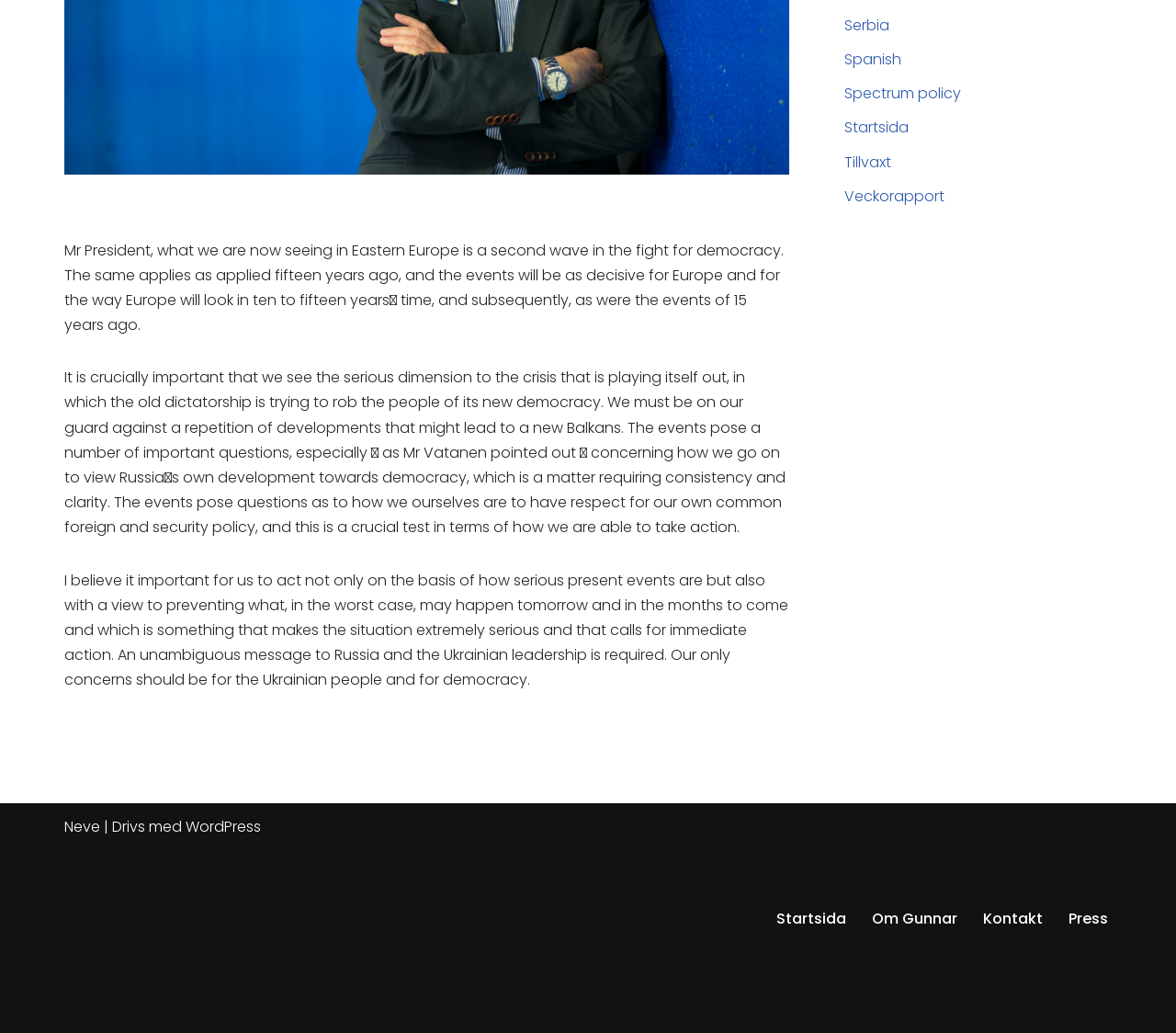Predict the bounding box of the UI element based on the description: "Spectrum policy". The coordinates should be four float numbers between 0 and 1, formatted as [left, top, right, bottom].

[0.718, 0.08, 0.817, 0.101]